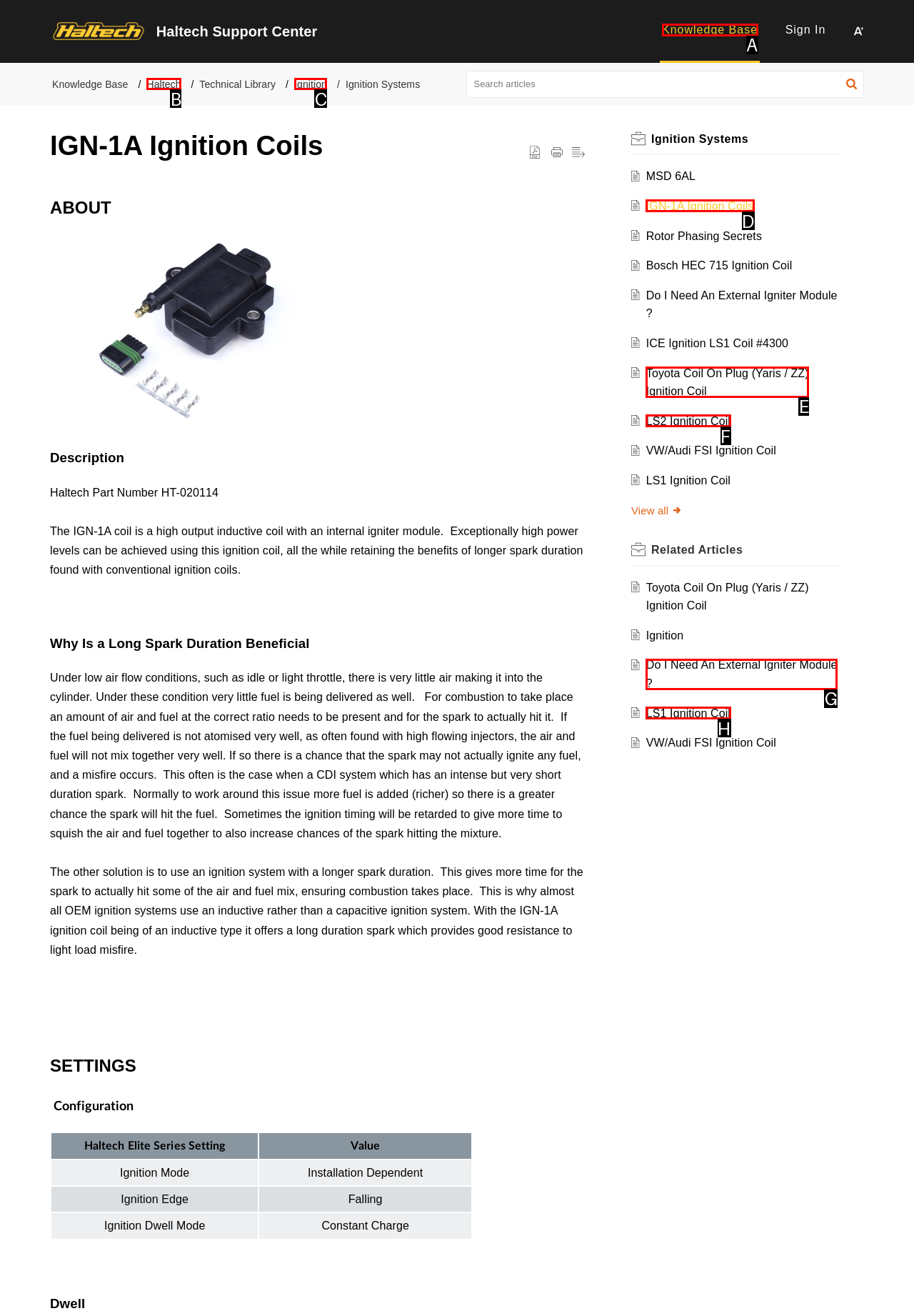Which option should you click on to fulfill this task: View IGN-1A Ignition Coils? Answer with the letter of the correct choice.

D